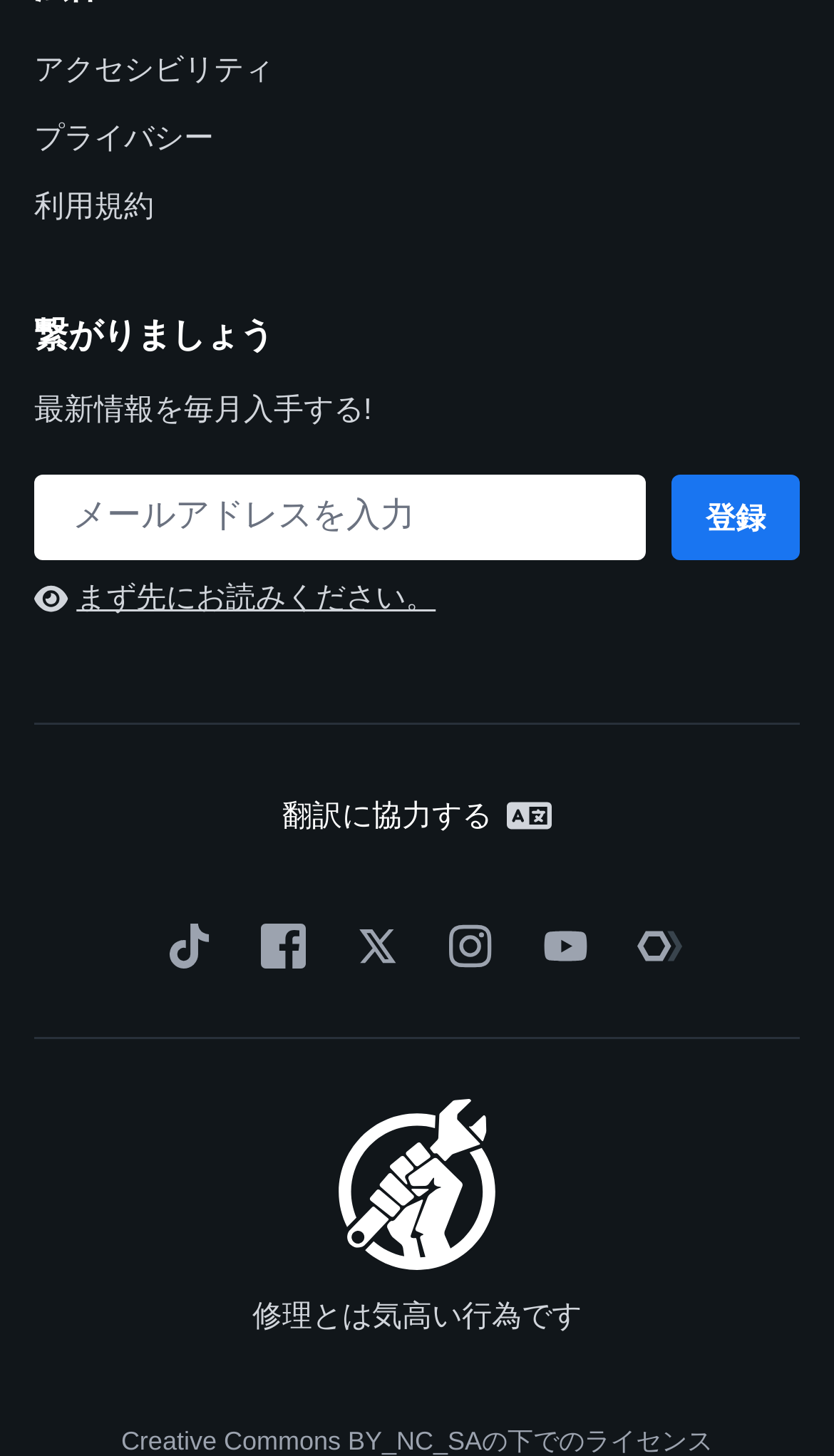Can you specify the bounding box coordinates for the region that should be clicked to fulfill this instruction: "Click on the 'Facebook' link".

[0.295, 0.634, 0.367, 0.665]